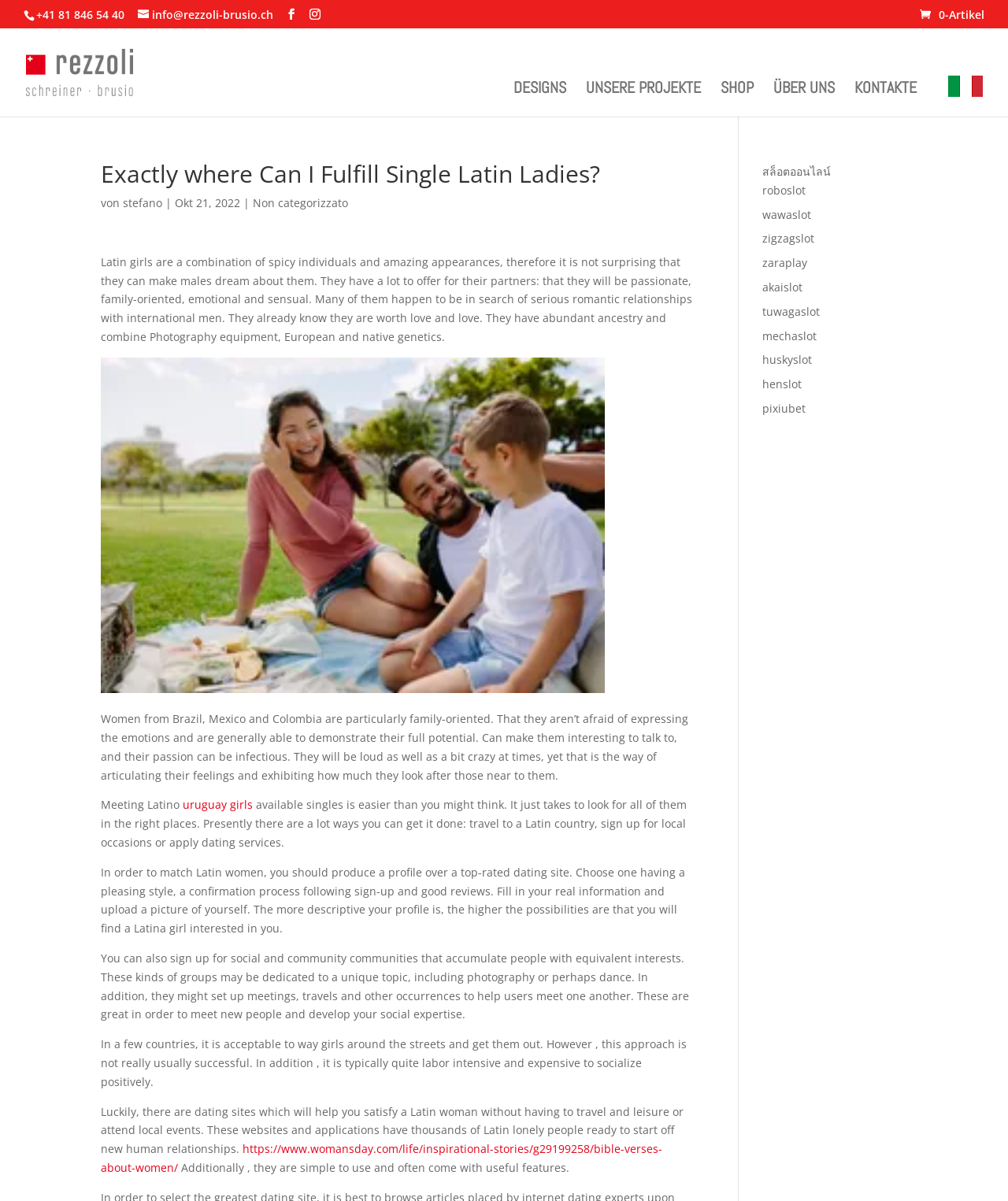What is the name of the author of the article?
Please provide an in-depth and detailed response to the question.

The author of the article is mentioned in the link element with the text 'stefano', which is located below the main heading of the webpage.